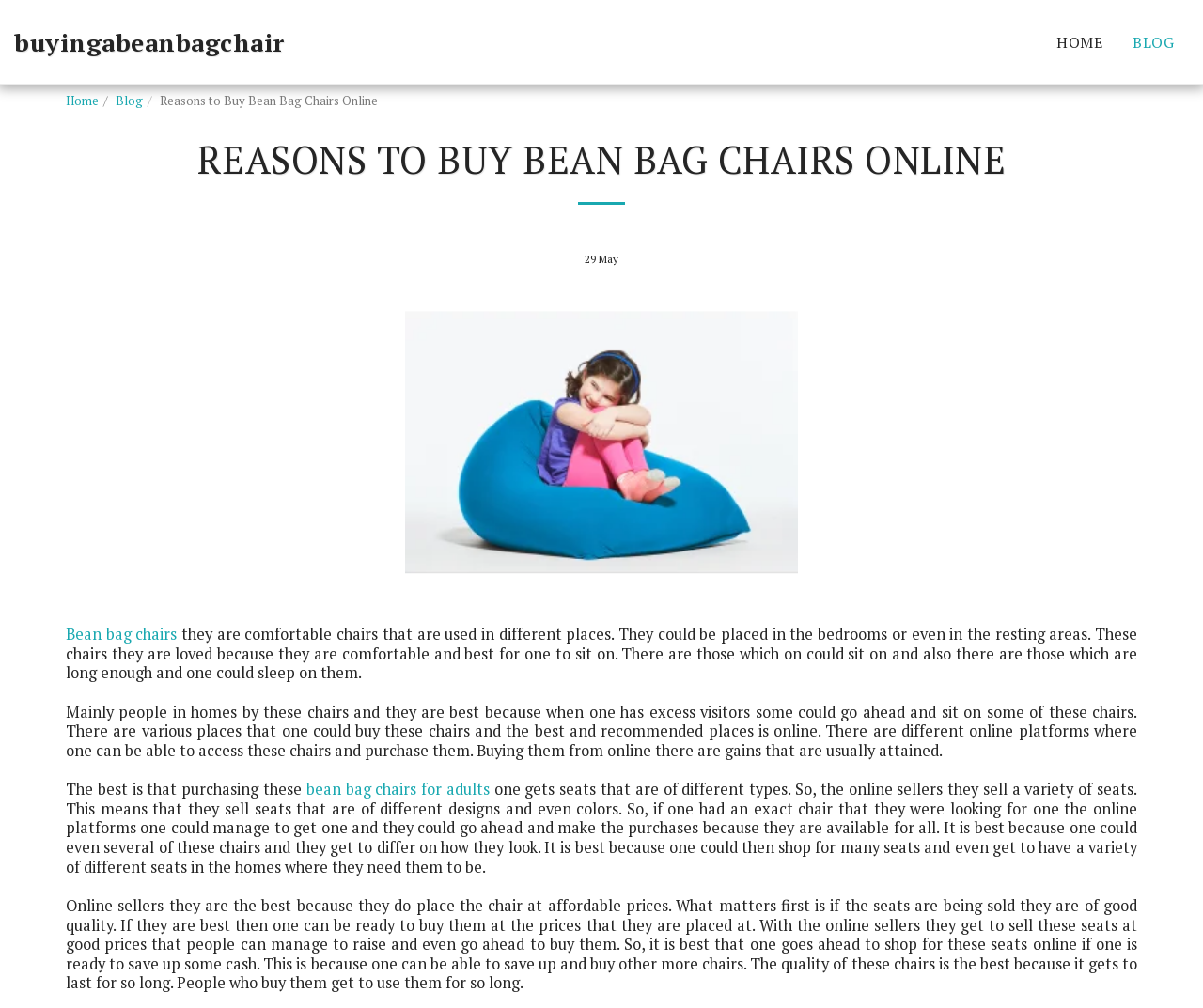Refer to the image and answer the question with as much detail as possible: What is a characteristic of bean bag chairs?

The webpage describes bean bag chairs as comfortable chairs that are loved because of their comfort, and they are also best for one to sit on.